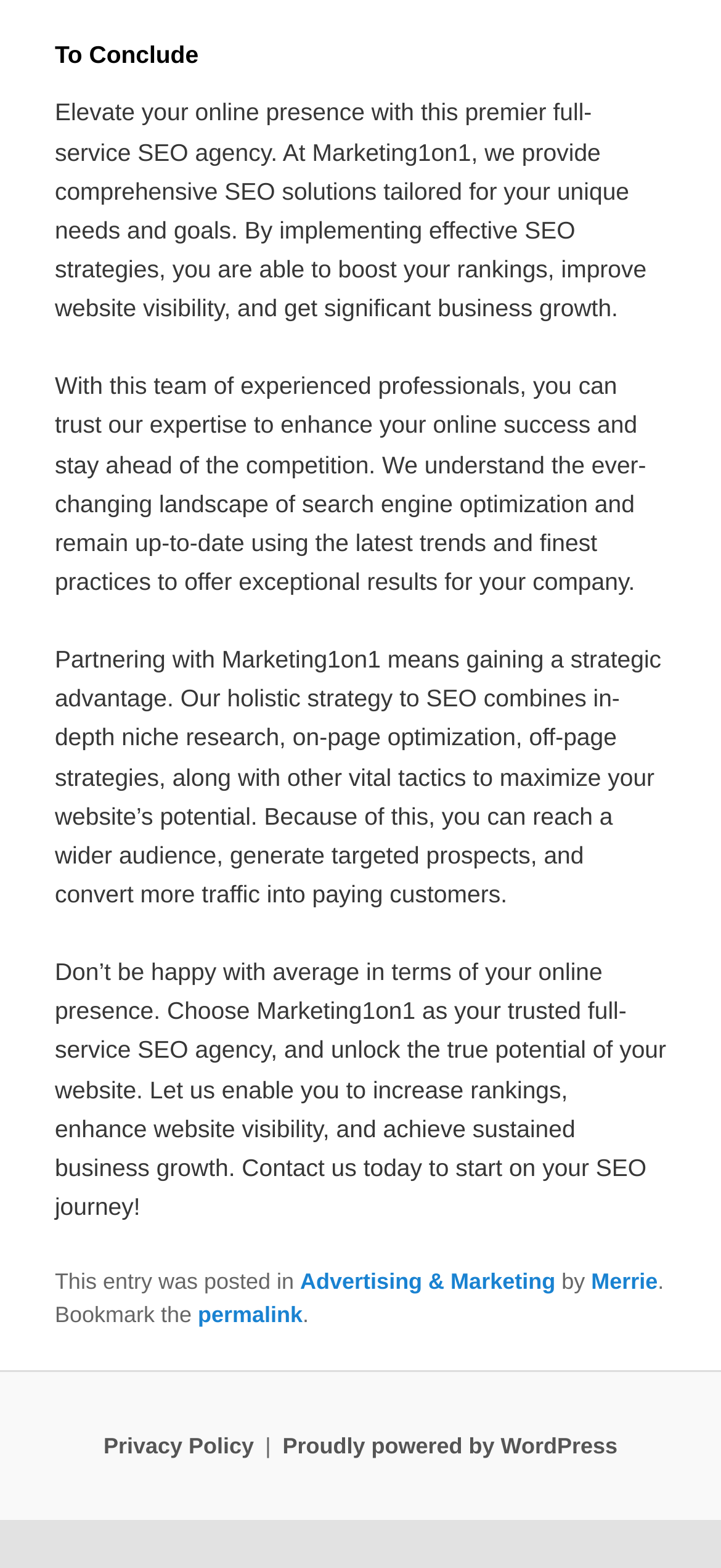With reference to the image, please provide a detailed answer to the following question: What is the purpose of the SEO strategies implemented by Marketing1on1?

As stated in the StaticText elements, the SEO strategies implemented by Marketing1on1 aim to boost rankings, improve website visibility, and achieve sustained business growth.